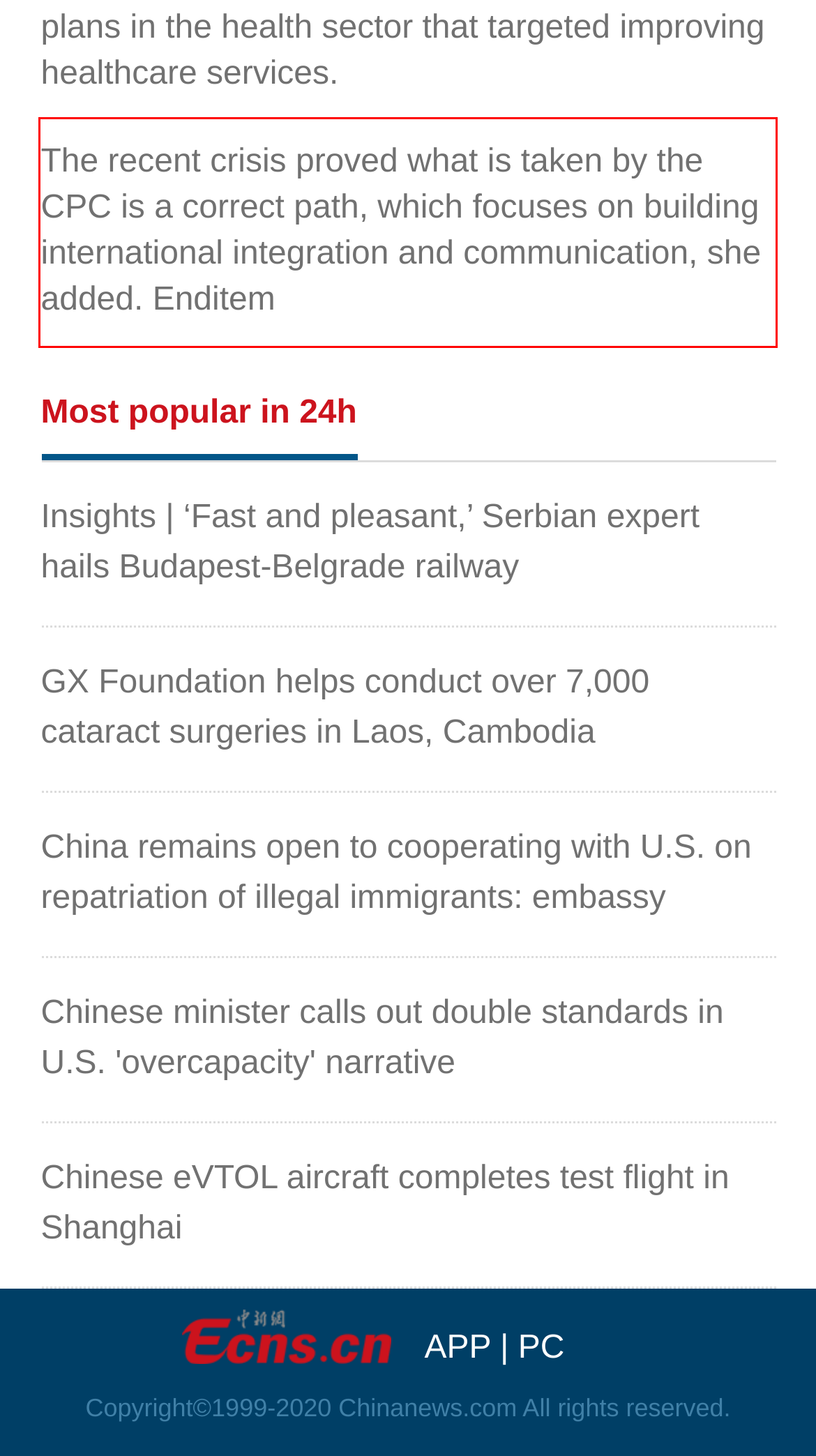Extract and provide the text found inside the red rectangle in the screenshot of the webpage.

The recent crisis proved what is taken by the CPC is a correct path, which focuses on building international integration and communication, she added. Enditem